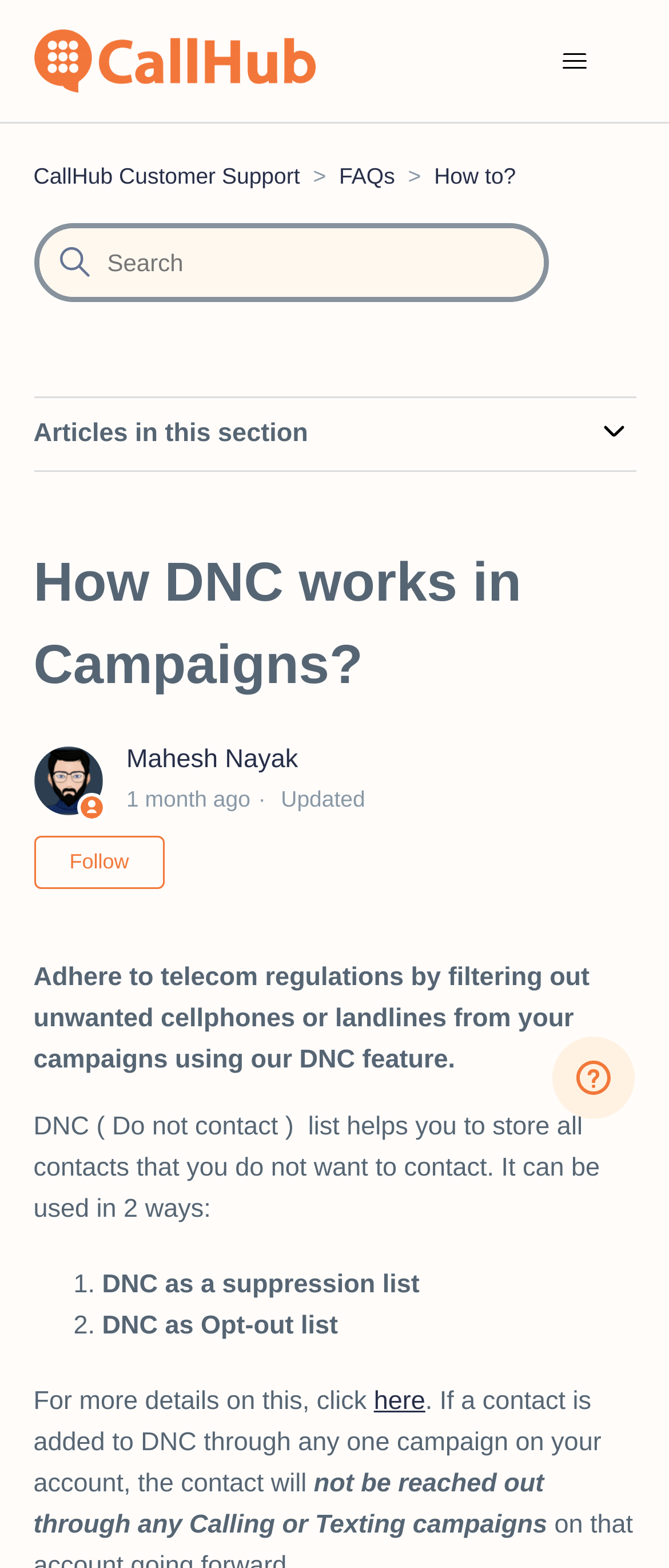Is there a search function on the webpage?
Based on the image, provide a one-word or brief-phrase response.

Yes